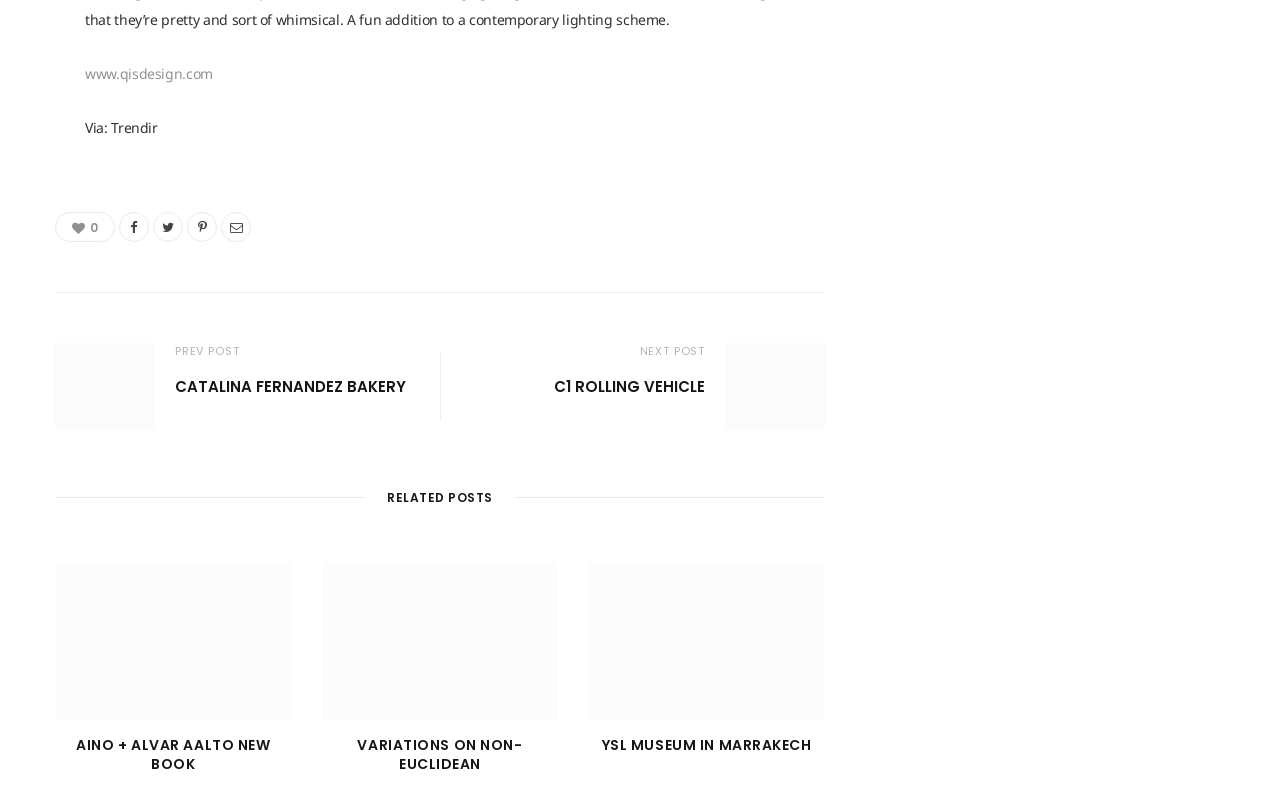Find and specify the bounding box coordinates that correspond to the clickable region for the instruction: "read the article about Catalina Fernandez Bakery".

[0.137, 0.463, 0.317, 0.488]